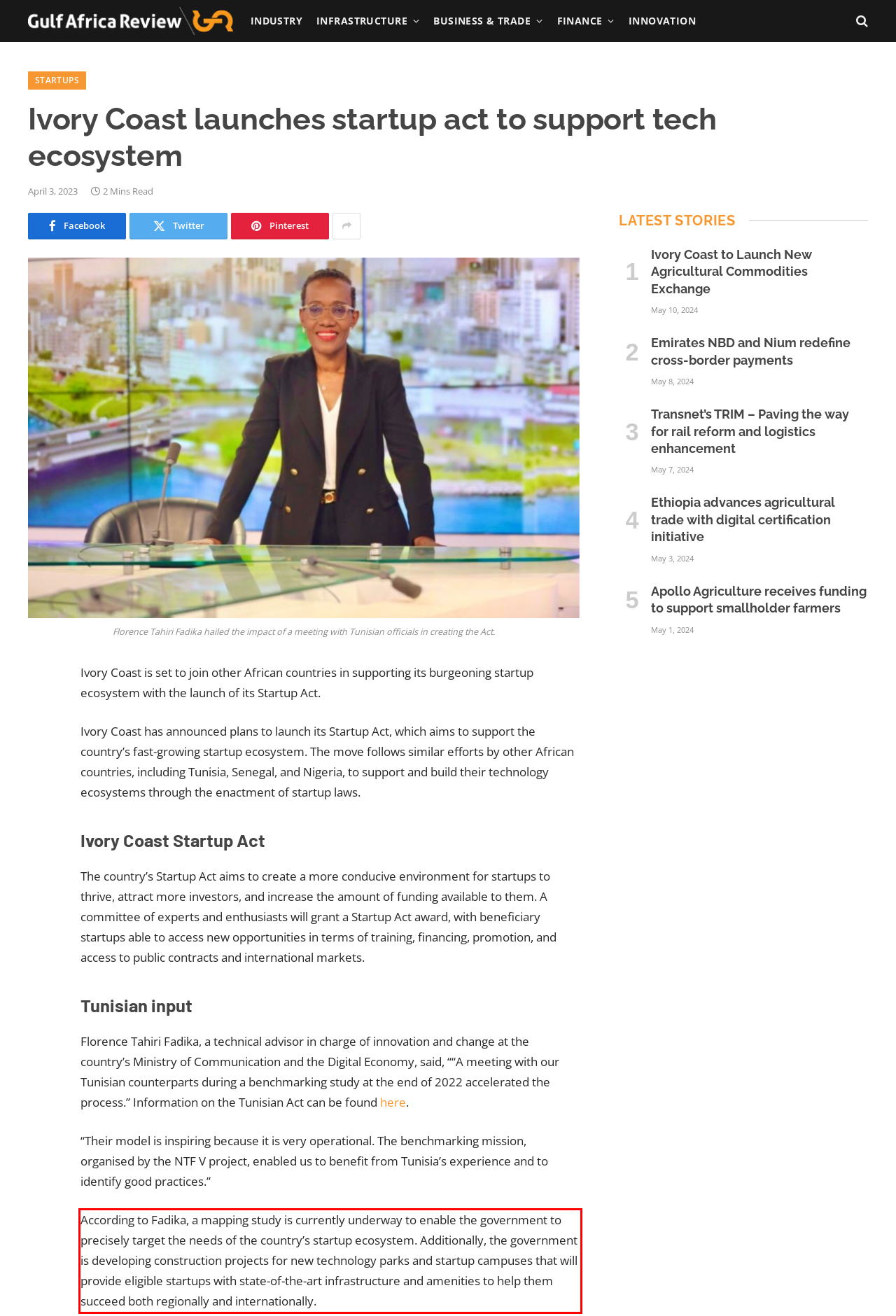Given a webpage screenshot, identify the text inside the red bounding box using OCR and extract it.

According to Fadika, a mapping study is currently underway to enable the government to precisely target the needs of the country’s startup ecosystem. Additionally, the government is developing construction projects for new technology parks and startup campuses that will provide eligible startups with state-of-the-art infrastructure and amenities to help them succeed both regionally and internationally.